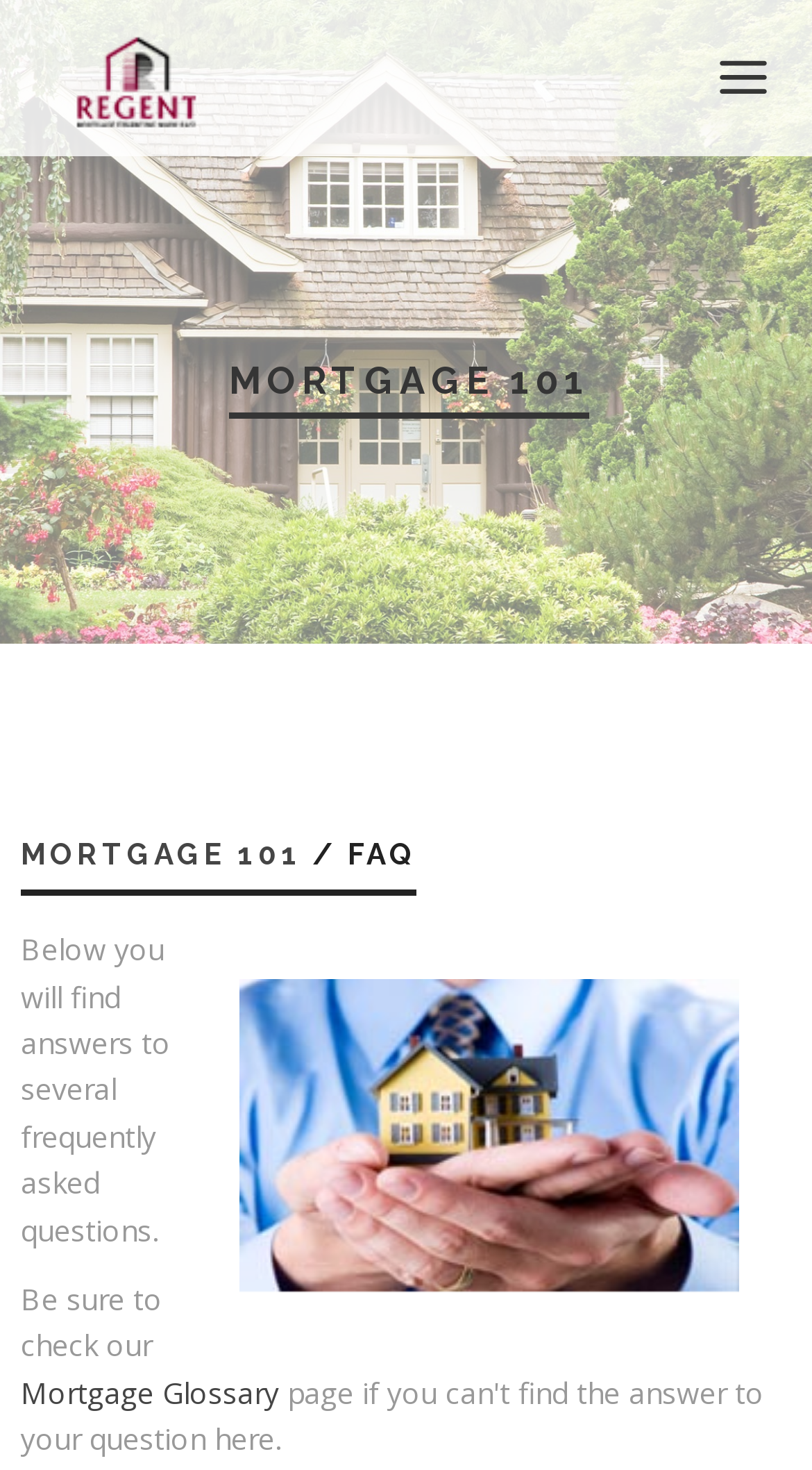Locate the bounding box coordinates of the item that should be clicked to fulfill the instruction: "Browse Products".

None